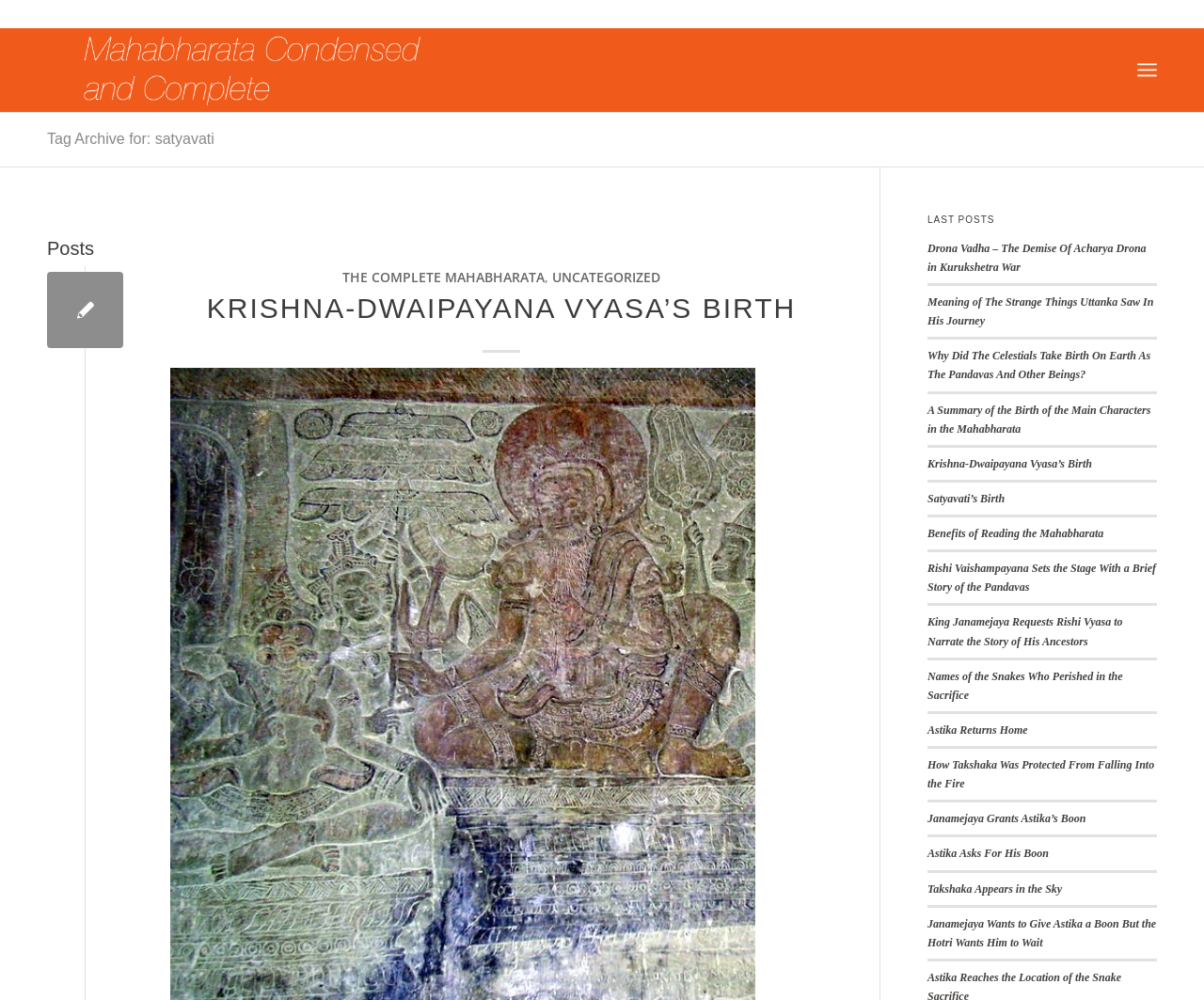Using the provided description: "Satyavati’s Birth", find the bounding box coordinates of the corresponding UI element. The output should be four float numbers between 0 and 1, in the format [left, top, right, bottom].

[0.77, 0.492, 0.834, 0.505]